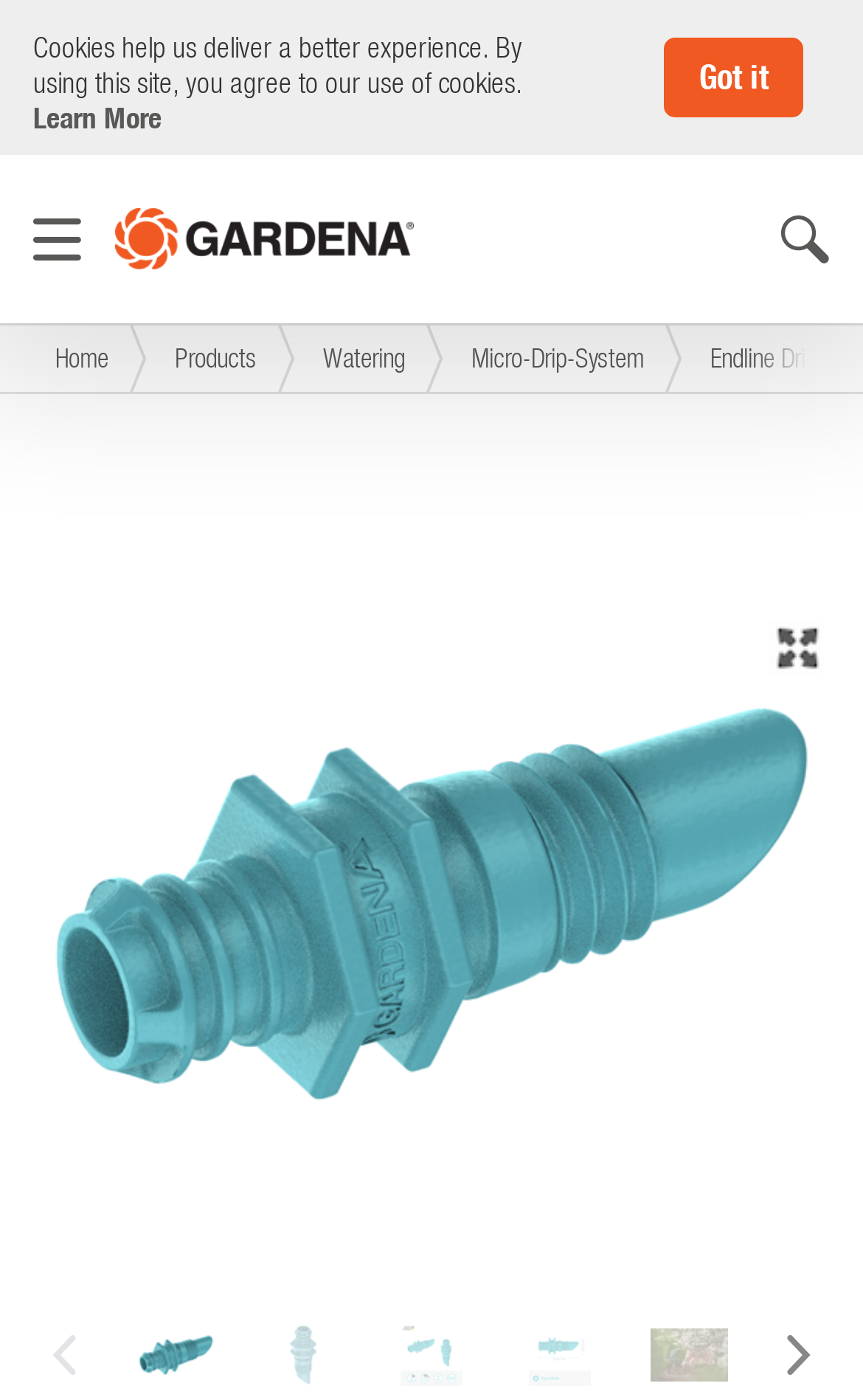What is the name of the product category?
Based on the image, give a one-word or short phrase answer.

Micro-Drip-System